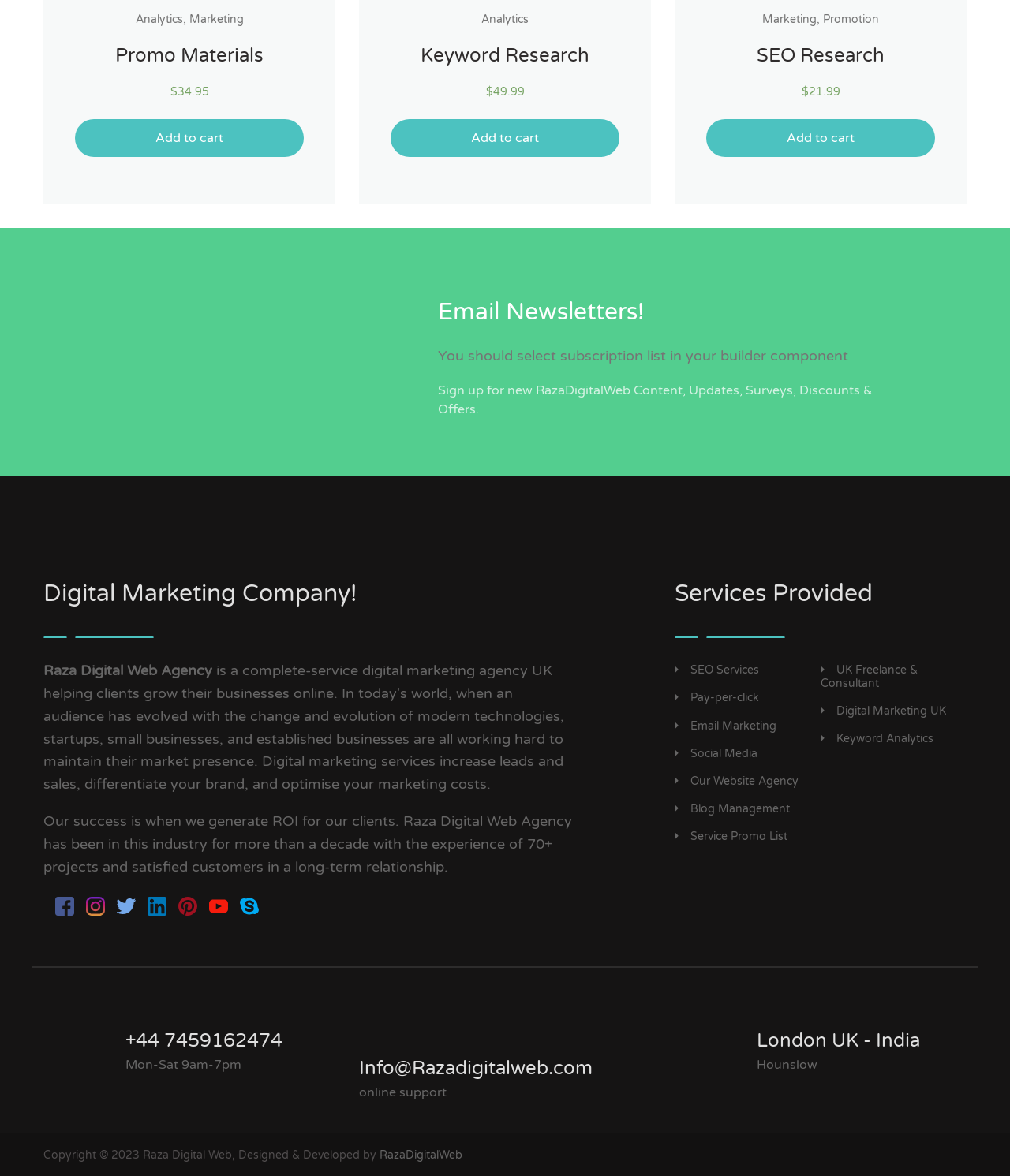Please determine the bounding box of the UI element that matches this description: SEO Services. The coordinates should be given as (top-left x, top-left y, bottom-right x, bottom-right y), with all values between 0 and 1.

[0.668, 0.564, 0.752, 0.576]